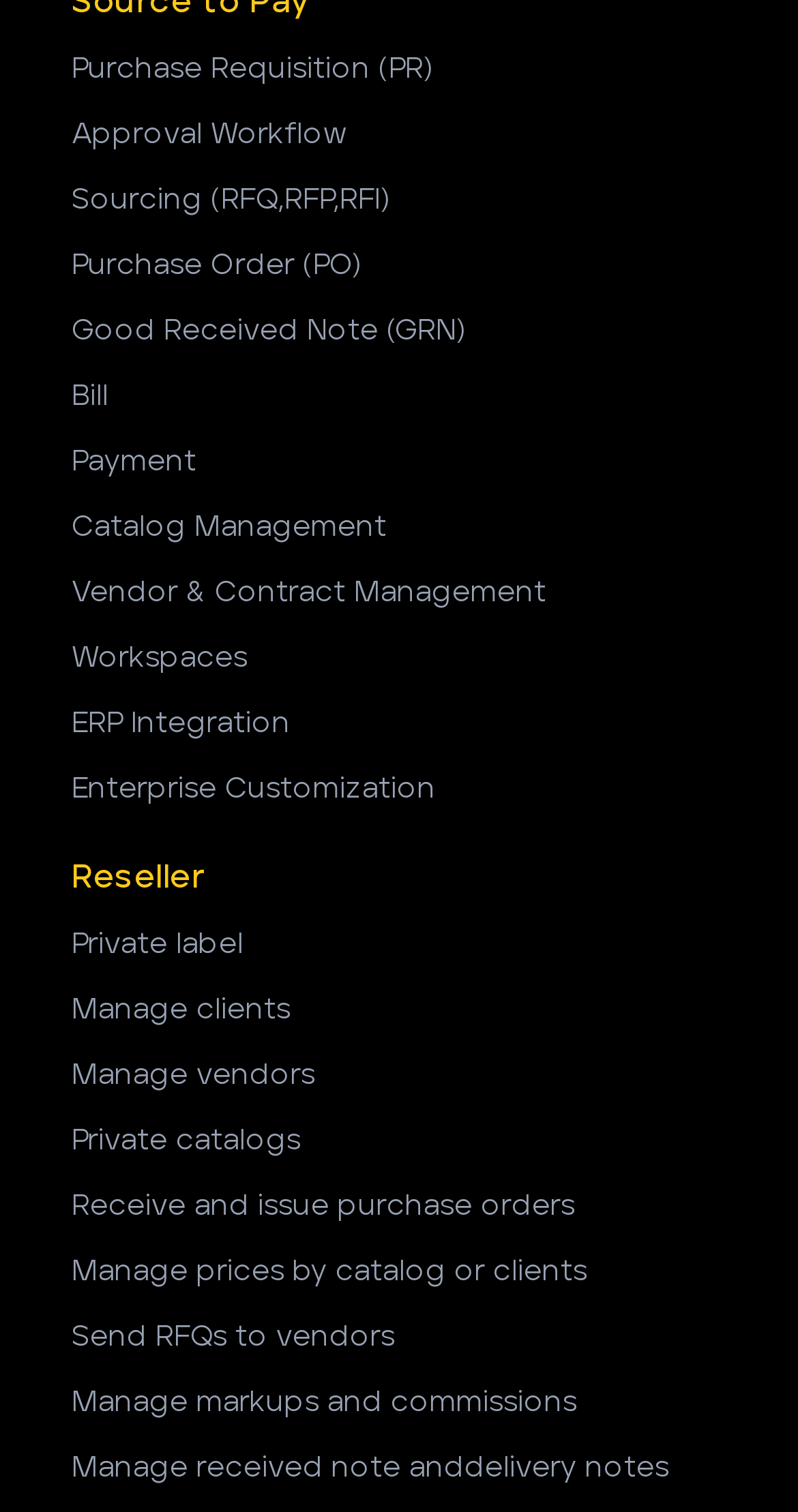Find the bounding box coordinates of the clickable area that will achieve the following instruction: "Manage vendors".

[0.09, 0.696, 0.91, 0.726]